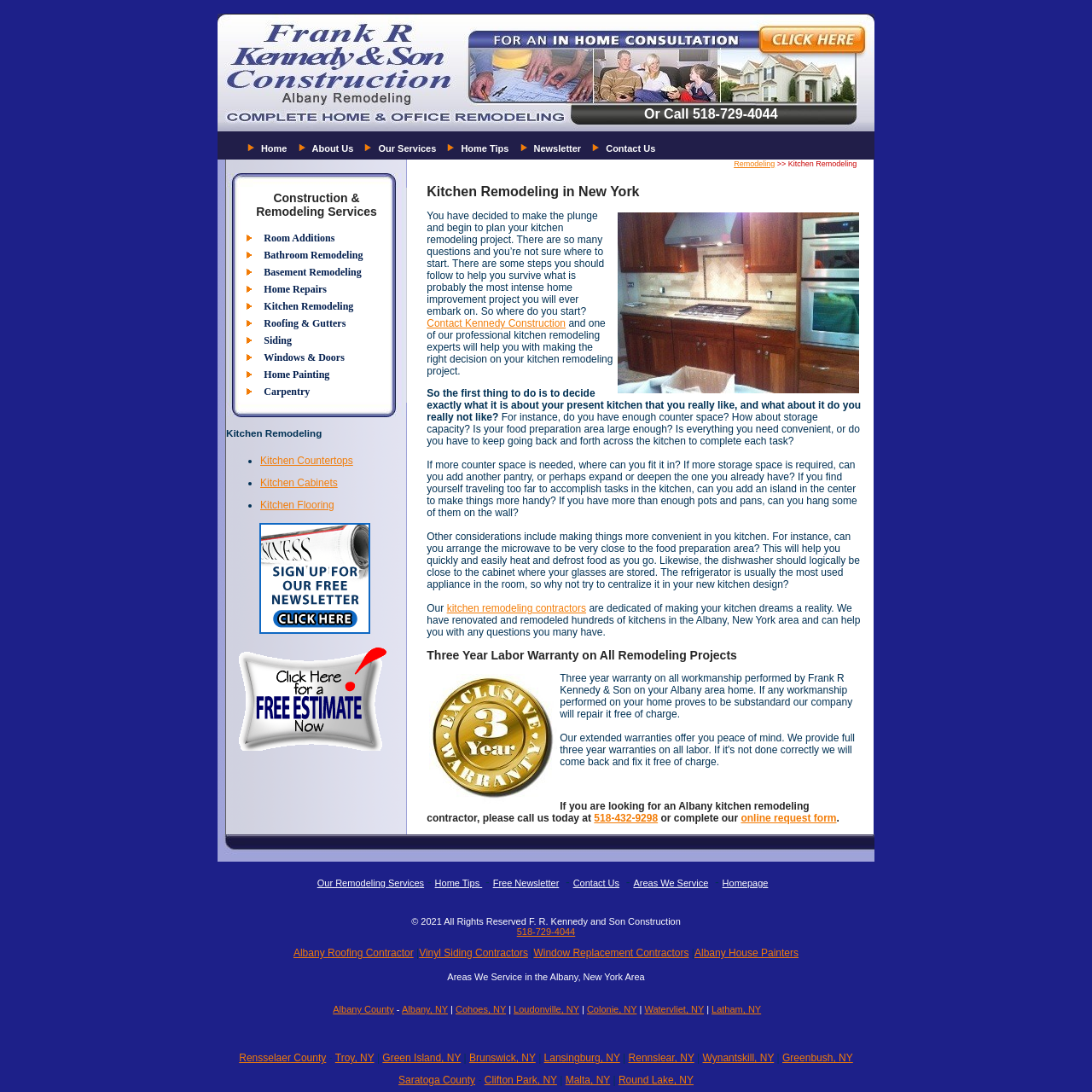Using the information in the image, could you please answer the following question in detail:
What services are offered by the contractor?

By analyzing the left navigation menu, I found a list of services offered by the contractor, including Construction & Remodeling Services, Room Additions, Bathroom Remodeling, Basement Remodeling, Home Repairs, Kitchen Remodeling, Roofing & Gutters, Siding, Windows & Doors, and Home Painting.